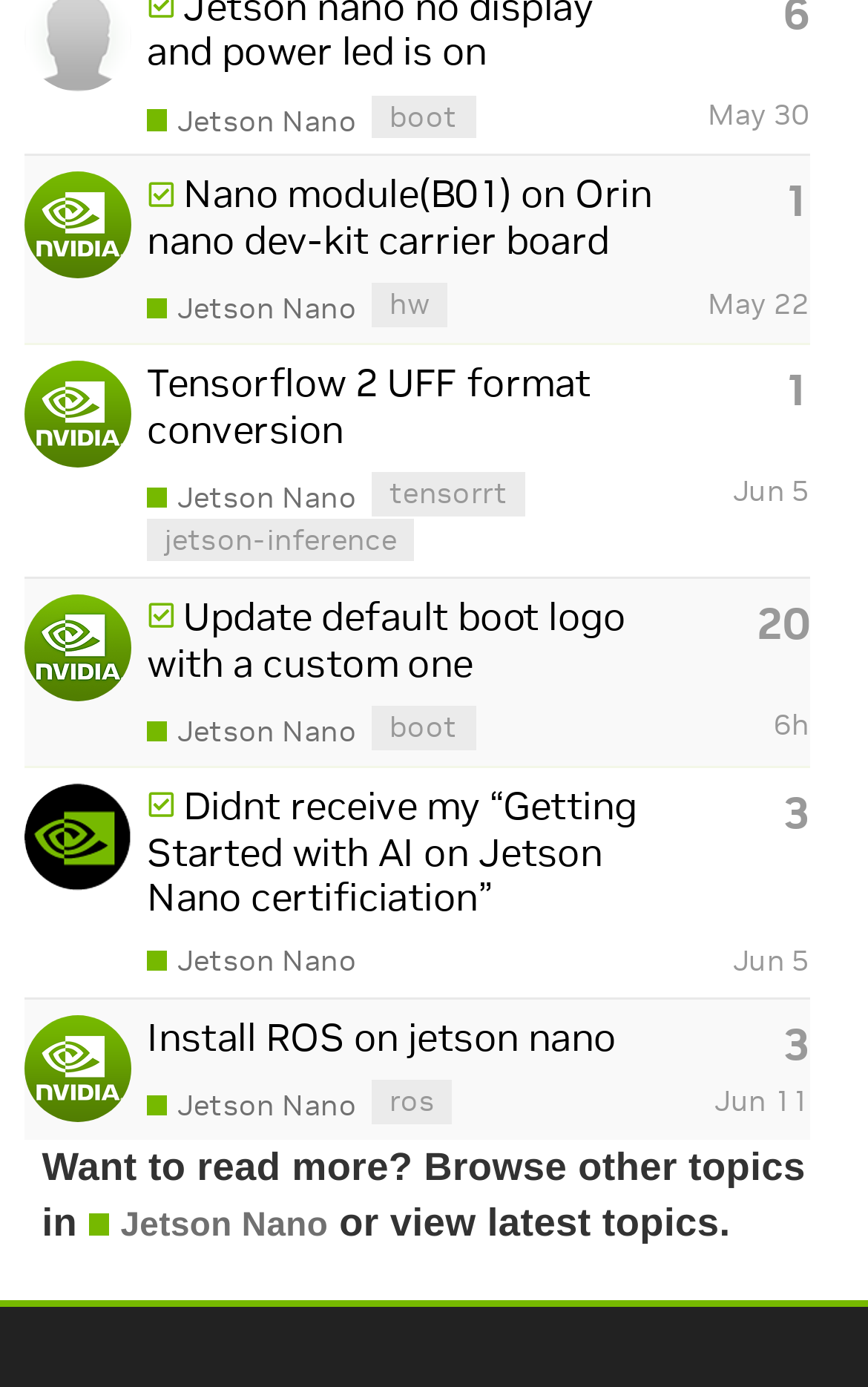Please identify the coordinates of the bounding box for the clickable region that will accomplish this instruction: "View the latest topic".

[0.026, 0.822, 0.933, 0.901]